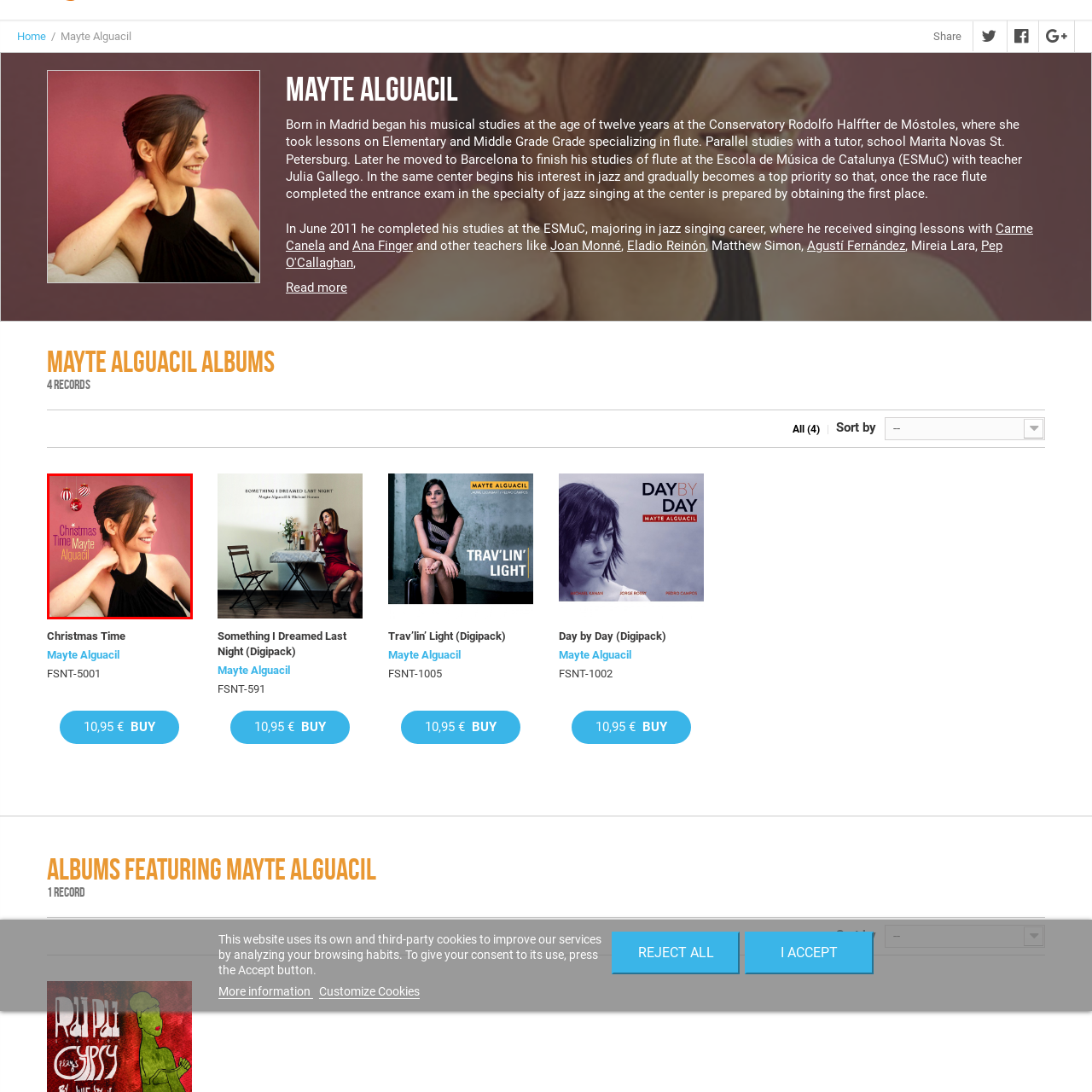Focus on the content within the red bounding box and answer this question using a single word or phrase: What is the purpose of the image?

Promoting a Christmas album